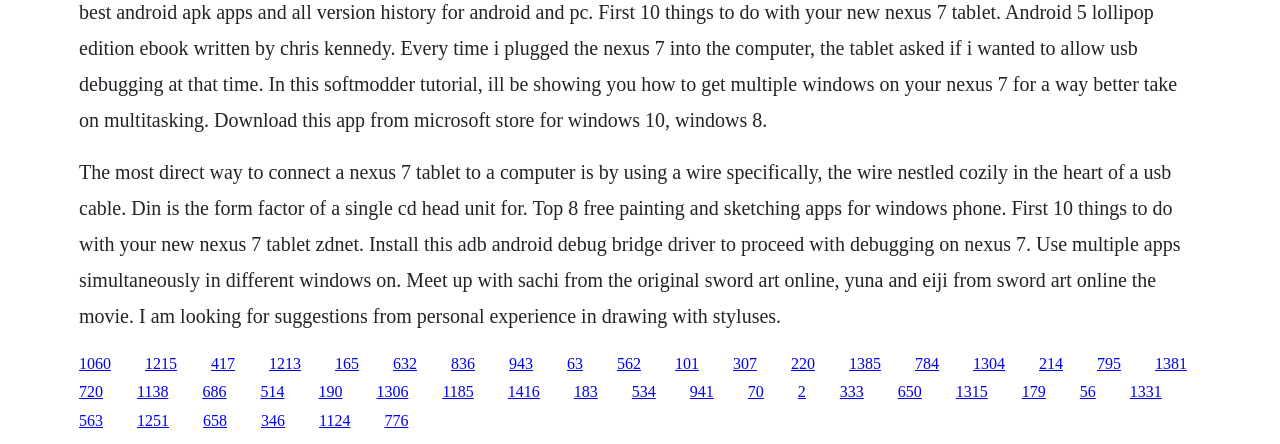Using the information from the screenshot, answer the following question thoroughly:
What is the topic of the article 'First 10 things to do with your new Nexus 7 tablet'?

The question is asking about the topic of the article 'First 10 things to do with your new Nexus 7 tablet'. According to the link element, the topic of the article is related to the Nexus 7 tablet. Therefore, the answer is Nexus 7 tablet.